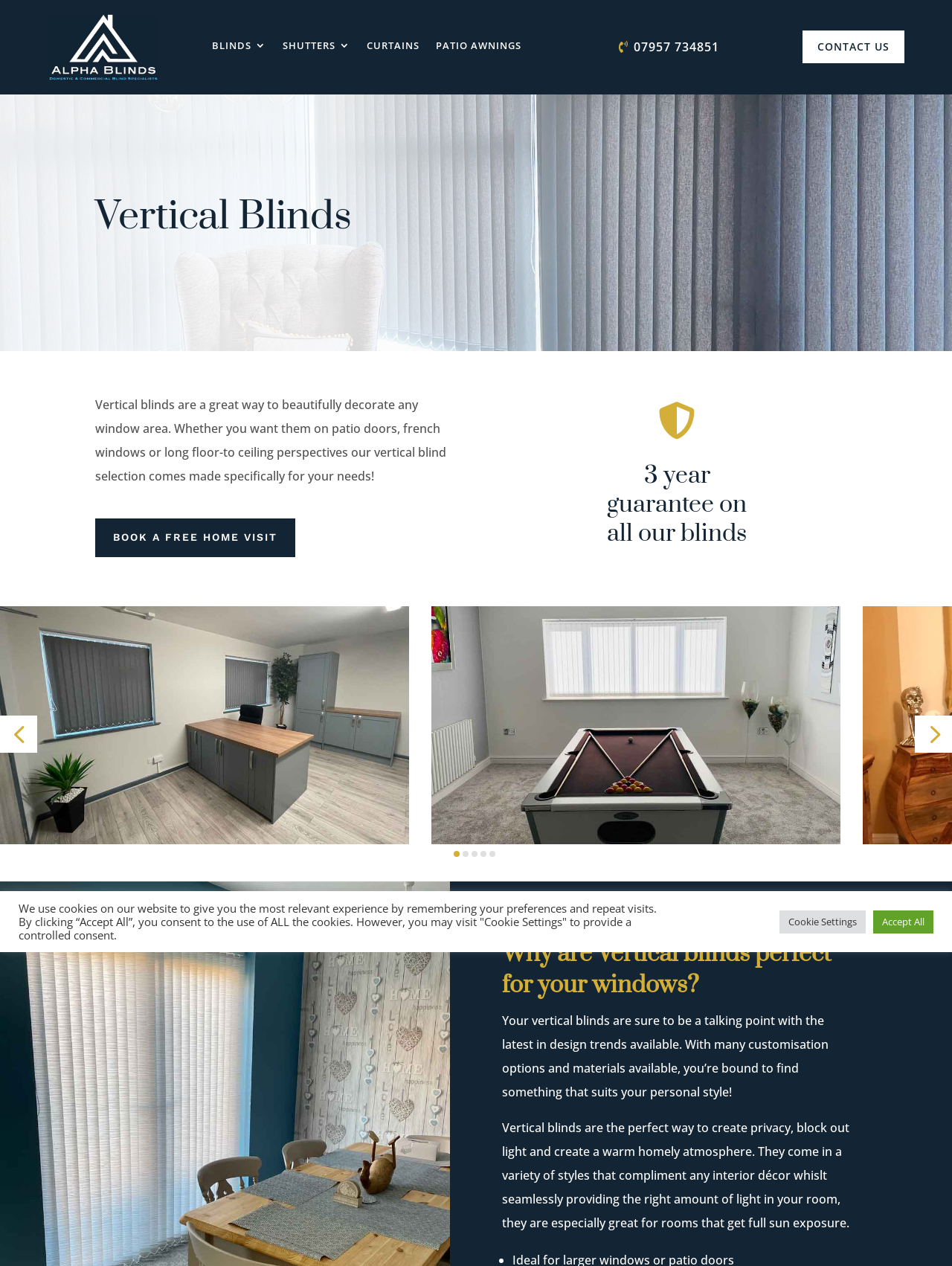Predict the bounding box coordinates of the area that should be clicked to accomplish the following instruction: "Contact us by clicking the phone number link". The bounding box coordinates should consist of four float numbers between 0 and 1, i.e., [left, top, right, bottom].

[0.641, 0.026, 0.765, 0.048]